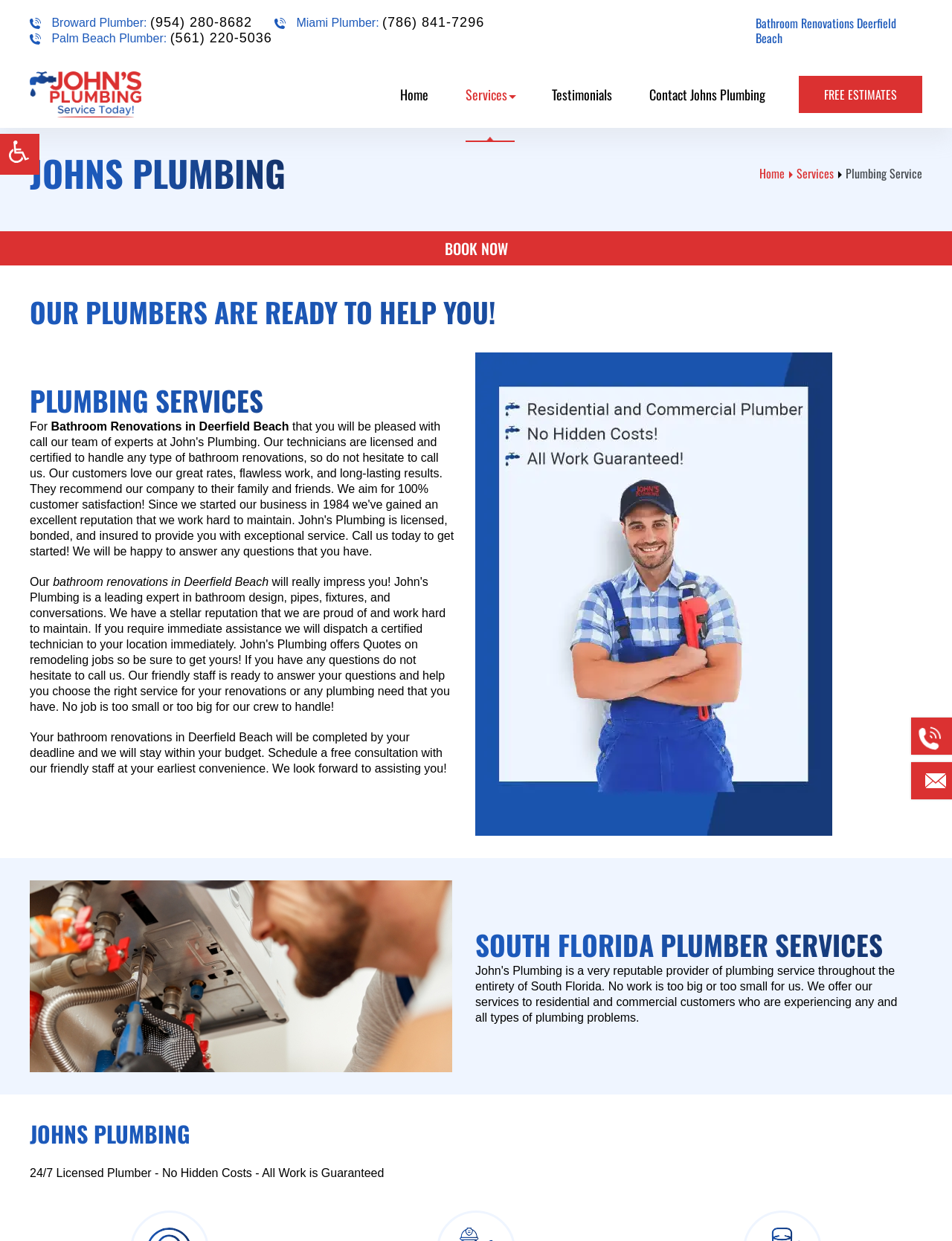Specify the bounding box coordinates of the element's area that should be clicked to execute the given instruction: "Contact Johns Plumbing". The coordinates should be four float numbers between 0 and 1, i.e., [left, top, right, bottom].

[0.682, 0.039, 0.804, 0.113]